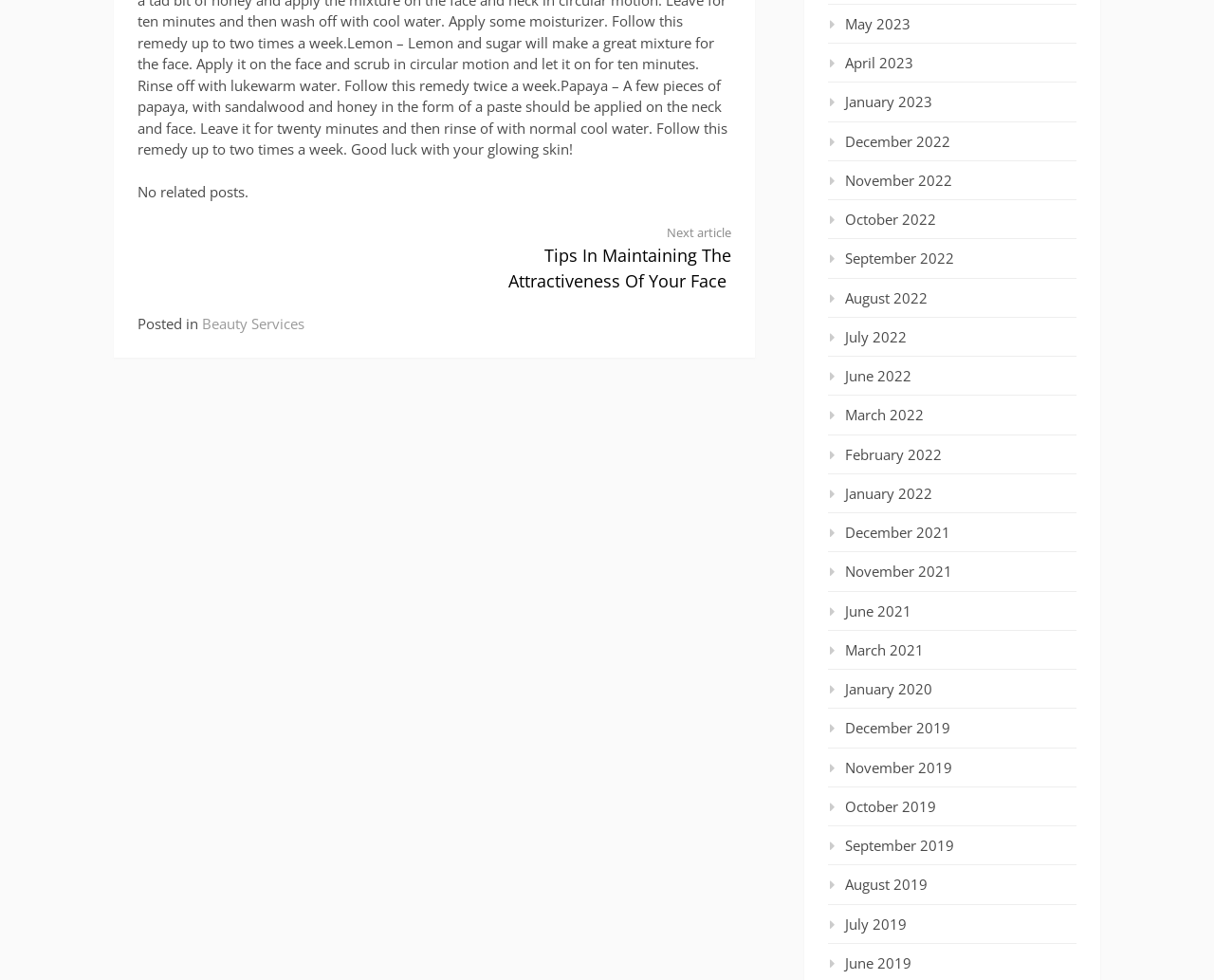Provide the bounding box coordinates of the section that needs to be clicked to accomplish the following instruction: "Browse posts from January 2022."

[0.682, 0.493, 0.768, 0.513]